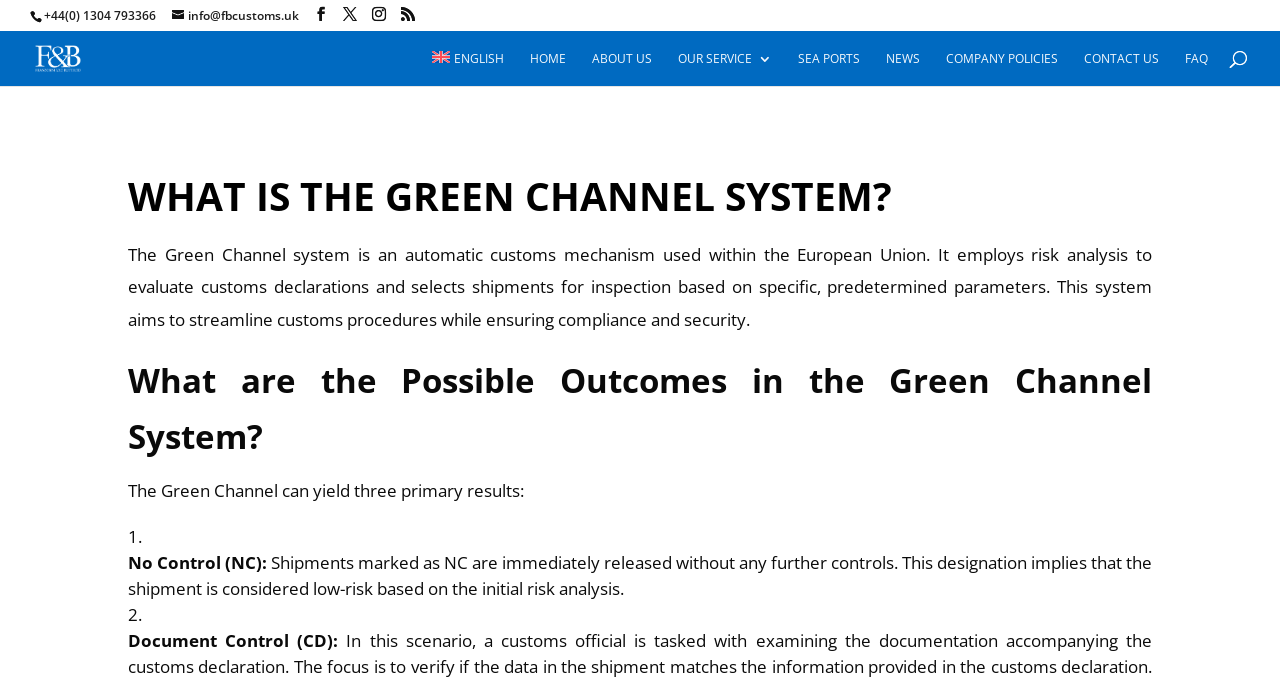Determine the bounding box coordinates of the area to click in order to meet this instruction: "Send an email".

[0.134, 0.01, 0.234, 0.035]